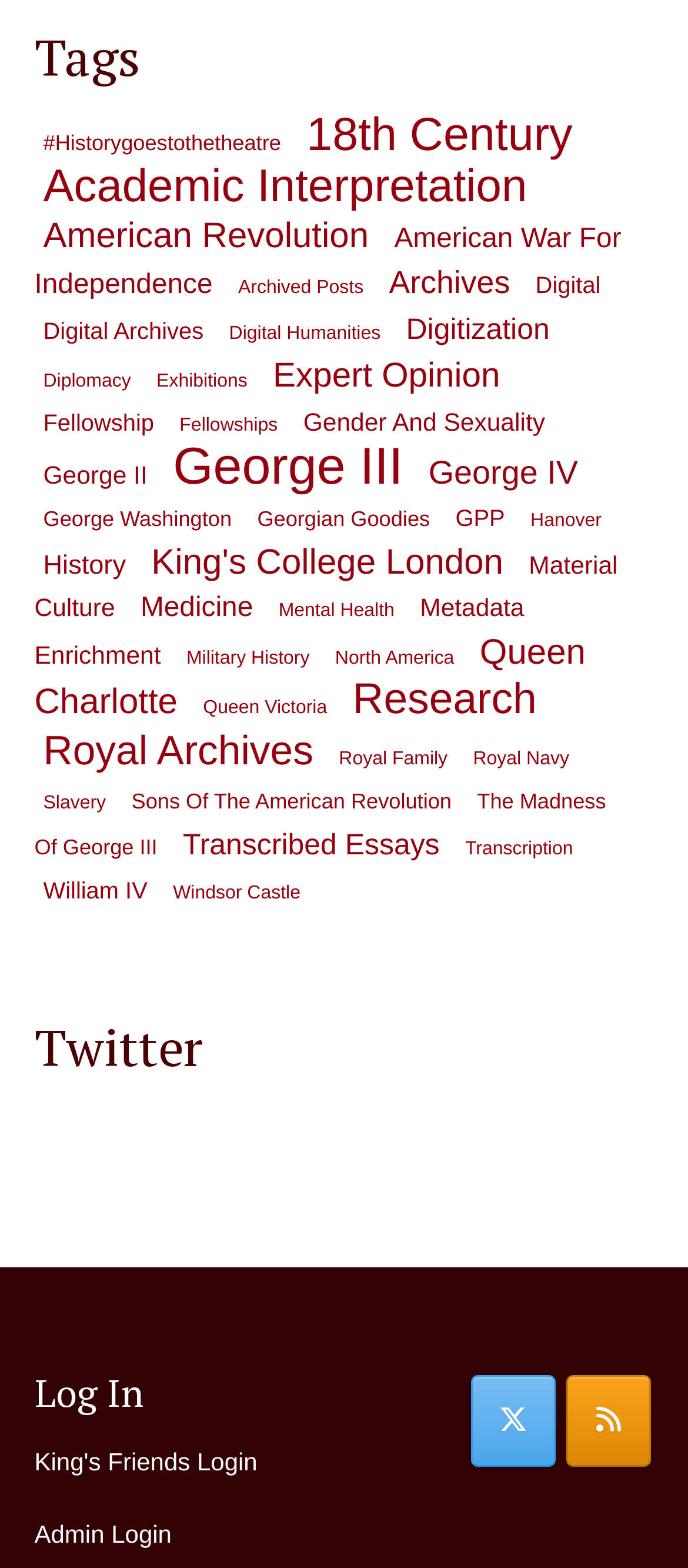Identify the bounding box coordinates for the element that needs to be clicked to fulfill this instruction: "Explore 'George III' items". Provide the coordinates in the format of four float numbers between 0 and 1: [left, top, right, bottom].

[0.239, 0.268, 0.599, 0.328]